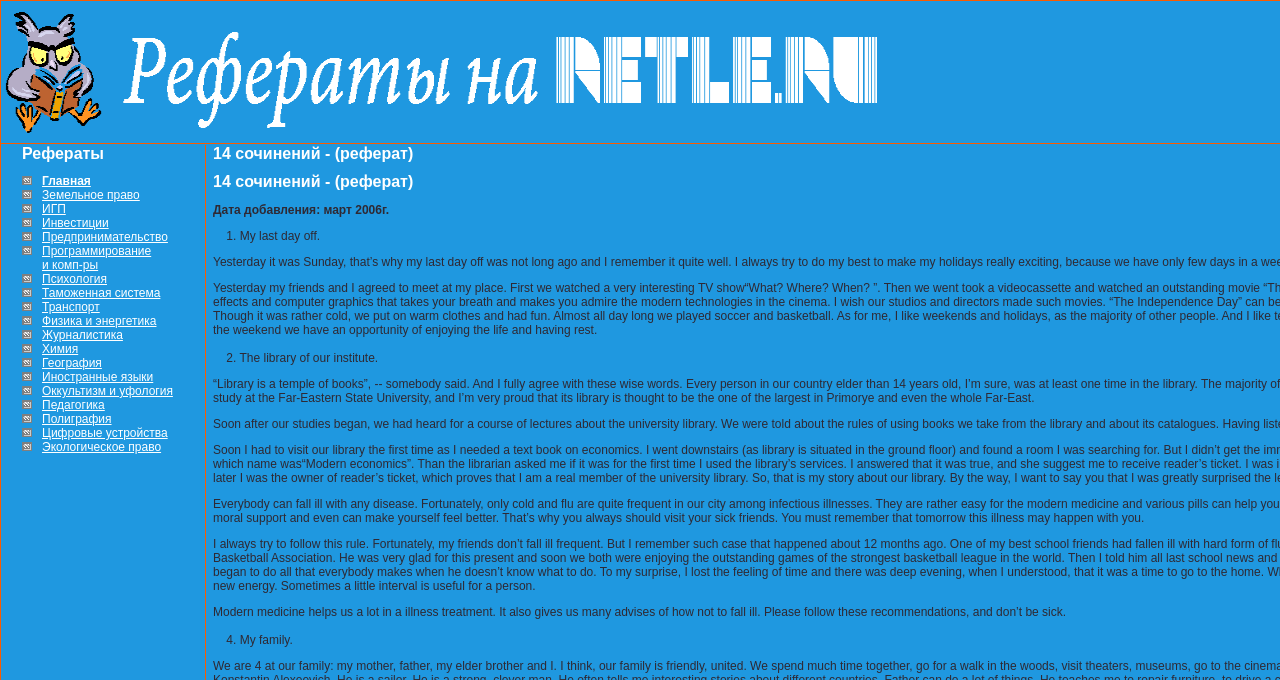Identify the primary heading of the webpage and provide its text.

14 сочинений - (реферат)